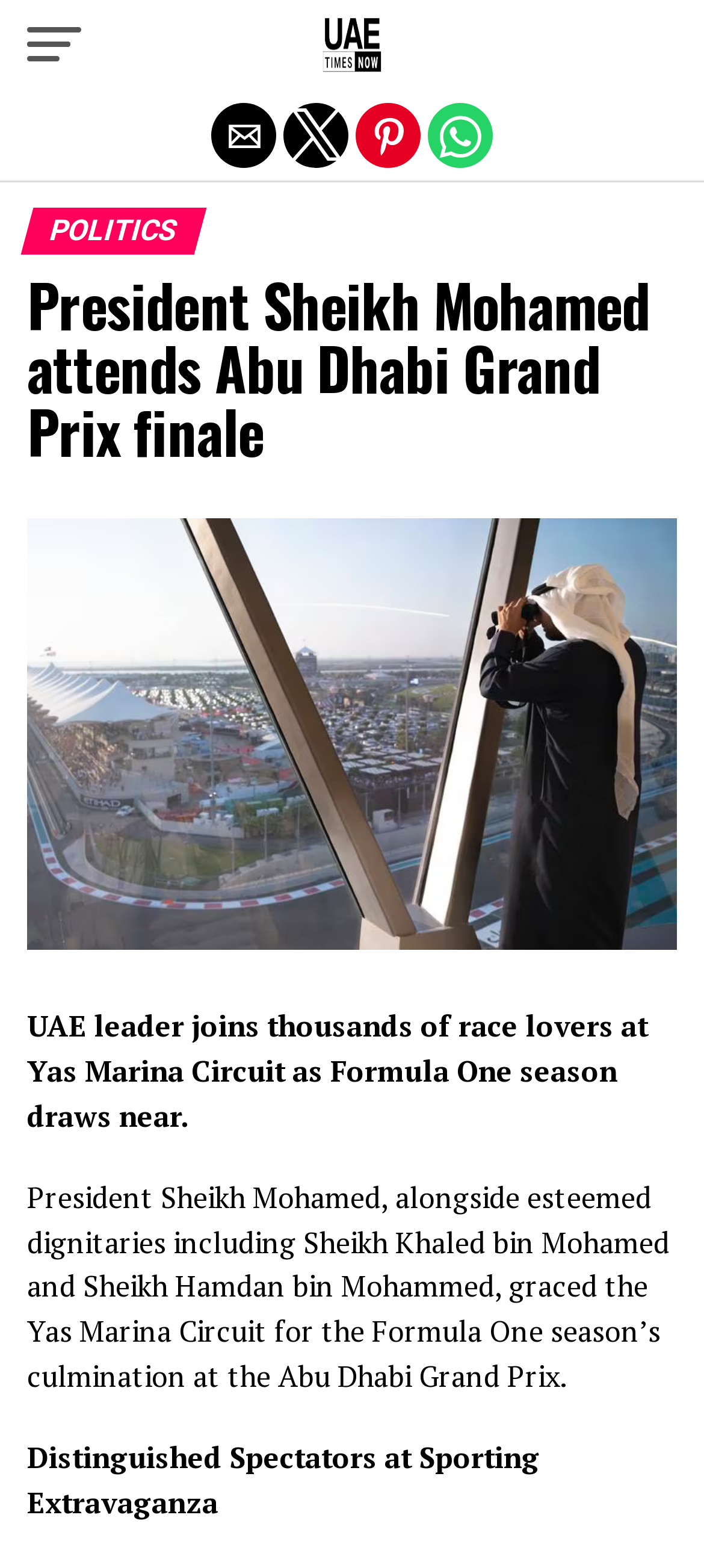Provide a one-word or short-phrase response to the question:
What is the location of the event?

Yas Marina Circuit